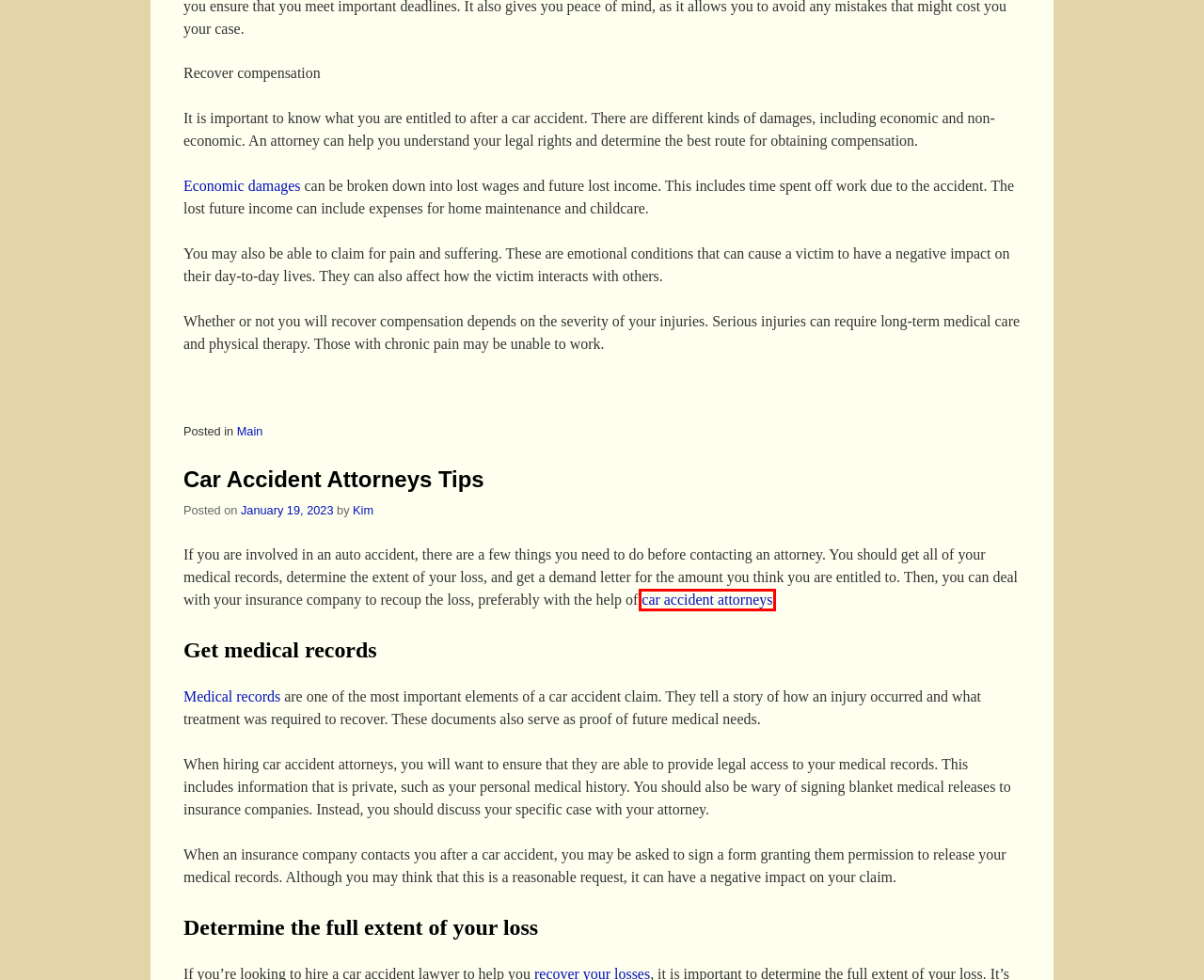Look at the screenshot of a webpage where a red bounding box surrounds a UI element. Your task is to select the best-matching webpage description for the new webpage after you click the element within the bounding box. The available options are:
A. Law Actually | Law-related topics, legal matters, and miscellaneous
B. Economic vs Non-Economic Damages - Spiva Law Group, P.C.
C. Not At Fault Car Accident - How To Recover From Your Losses
D. About | Law Actually
E. Buffalo Car Accident Lawyers | Cellino Law
F. Car Accident Attorneys Tips | Law Actually
G. Contact | Law Actually
H. Car Accident Attorneys for Texas and Utah | Fielding Law

E